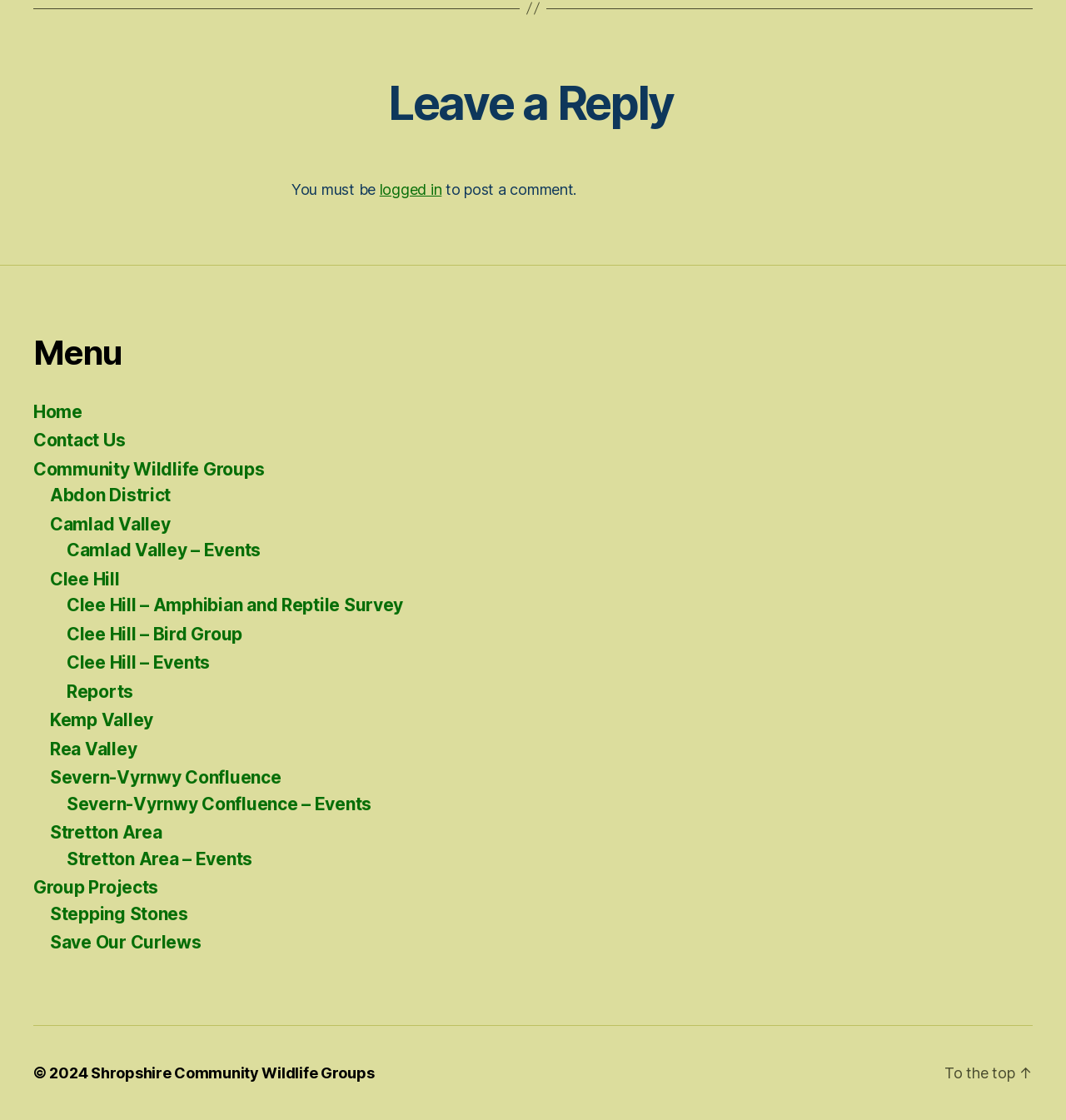What is the first menu item?
Answer the question with just one word or phrase using the image.

Home